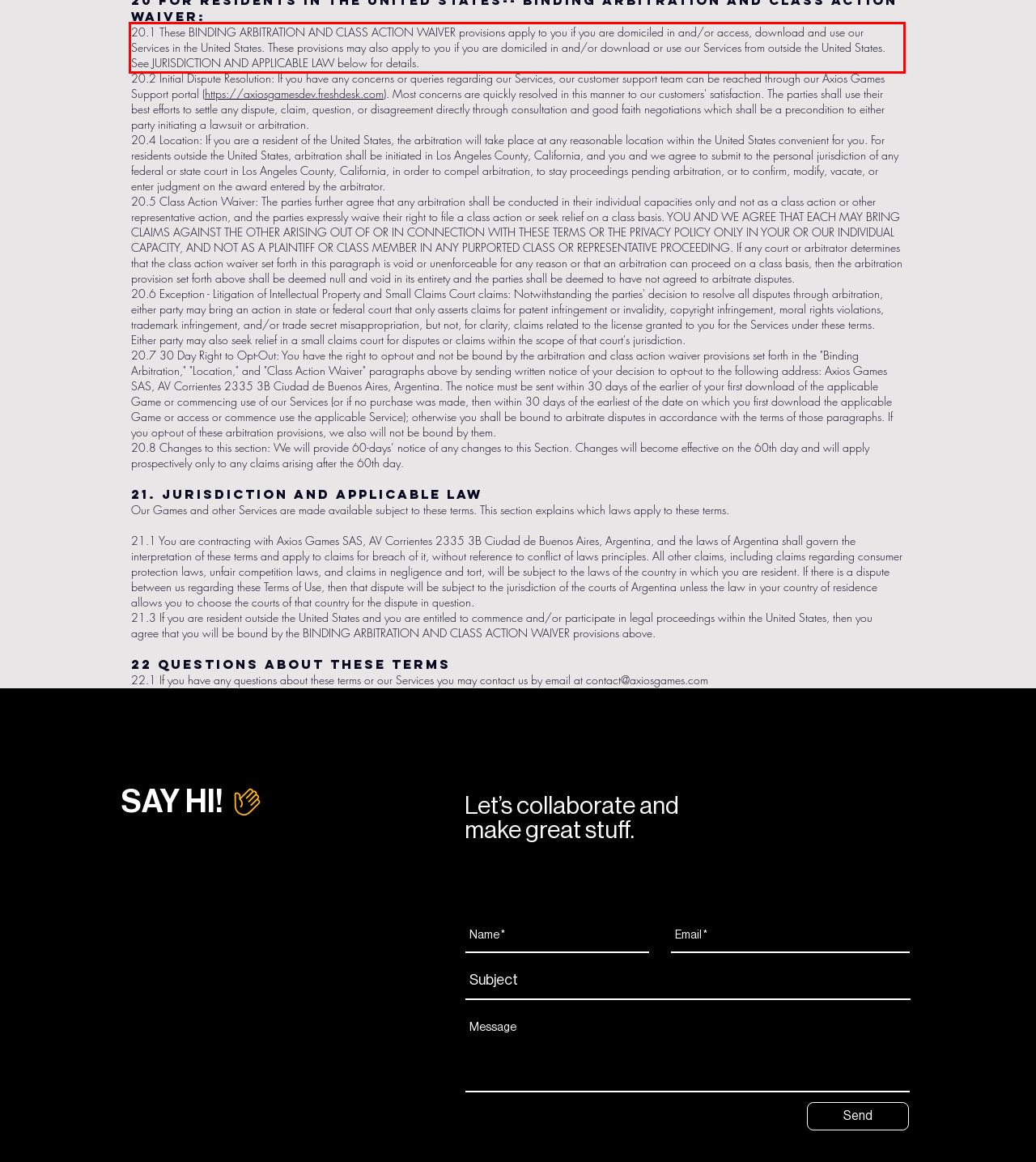You are presented with a webpage screenshot featuring a red bounding box. Perform OCR on the text inside the red bounding box and extract the content.

20.1 These BINDING ARBITRATION AND CLASS ACTION WAIVER provisions apply to you if you are domiciled in and/or access, download and use our Services in the United States. These provisions may also apply to you if you are domiciled in and/or download or use our Services from outside the United States. See JURISDICTION AND APPLICABLE LAW below for details.